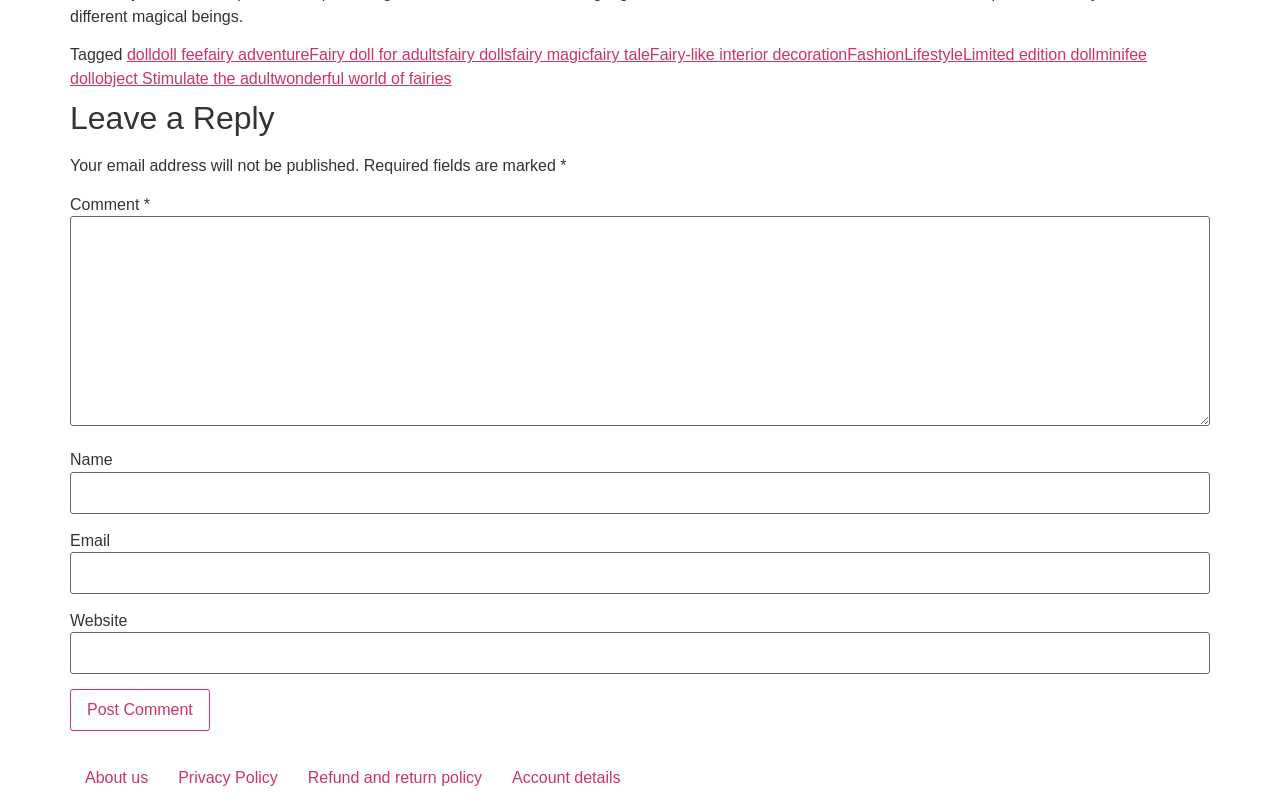Using the given description, provide the bounding box coordinates formatted as (top-left x, top-left y, bottom-right x, bottom-right y), with all values being floating point numbers between 0 and 1. Description: parent_node: Comment * name="comment"

[0.055, 0.266, 0.945, 0.525]